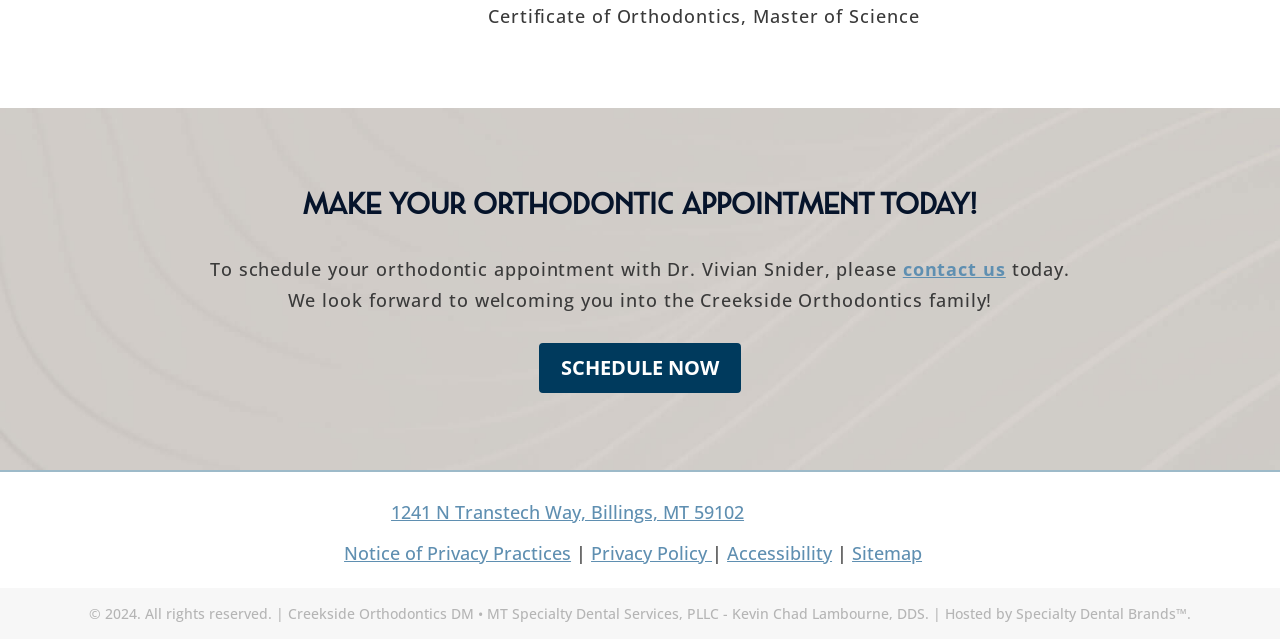Please find the bounding box coordinates for the clickable element needed to perform this instruction: "Contact us".

[0.705, 0.402, 0.786, 0.44]